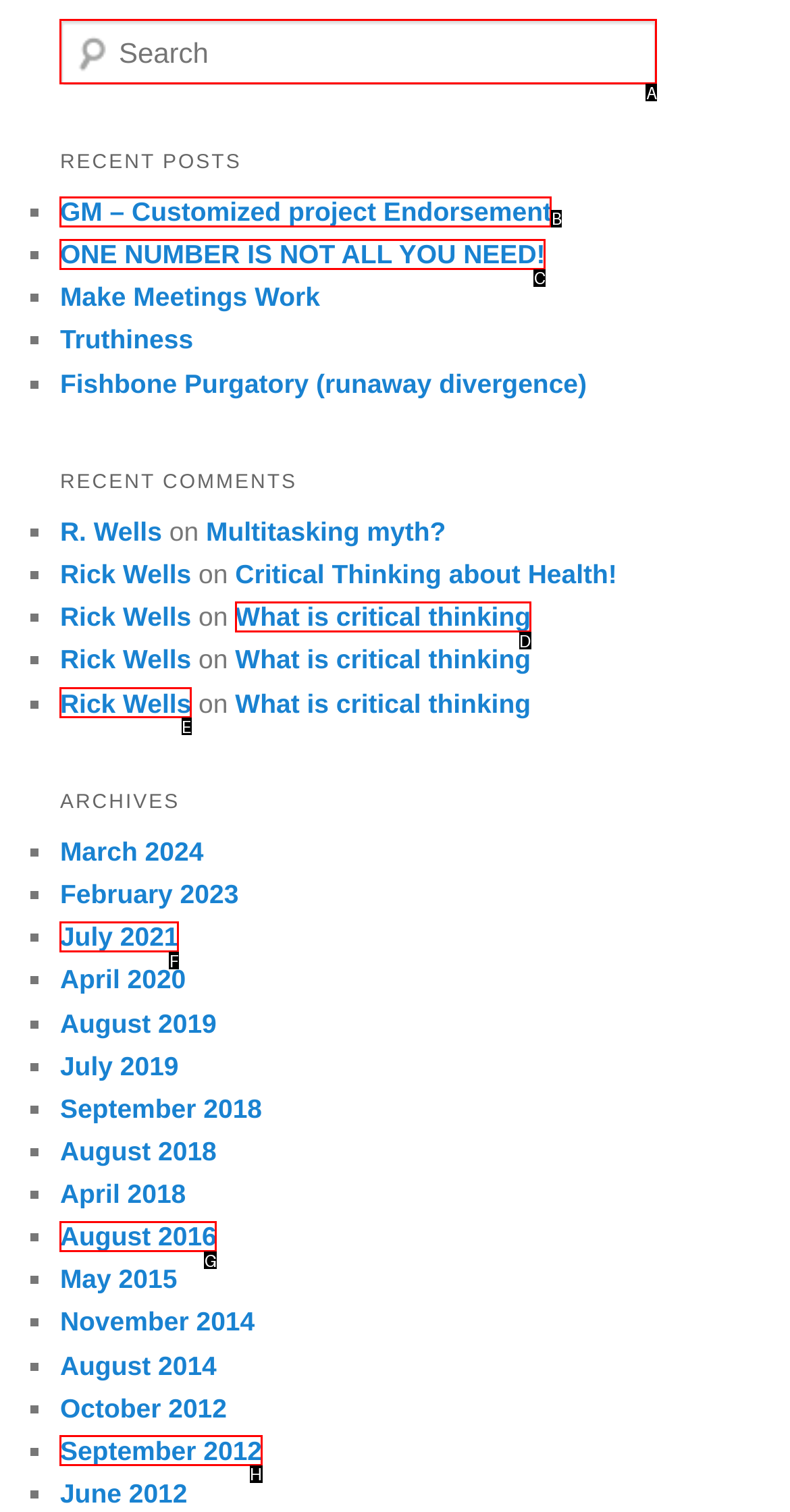Tell me which letter corresponds to the UI element that should be clicked to fulfill this instruction: Read the recent post 'GM – Customized project Endorsement'
Answer using the letter of the chosen option directly.

B